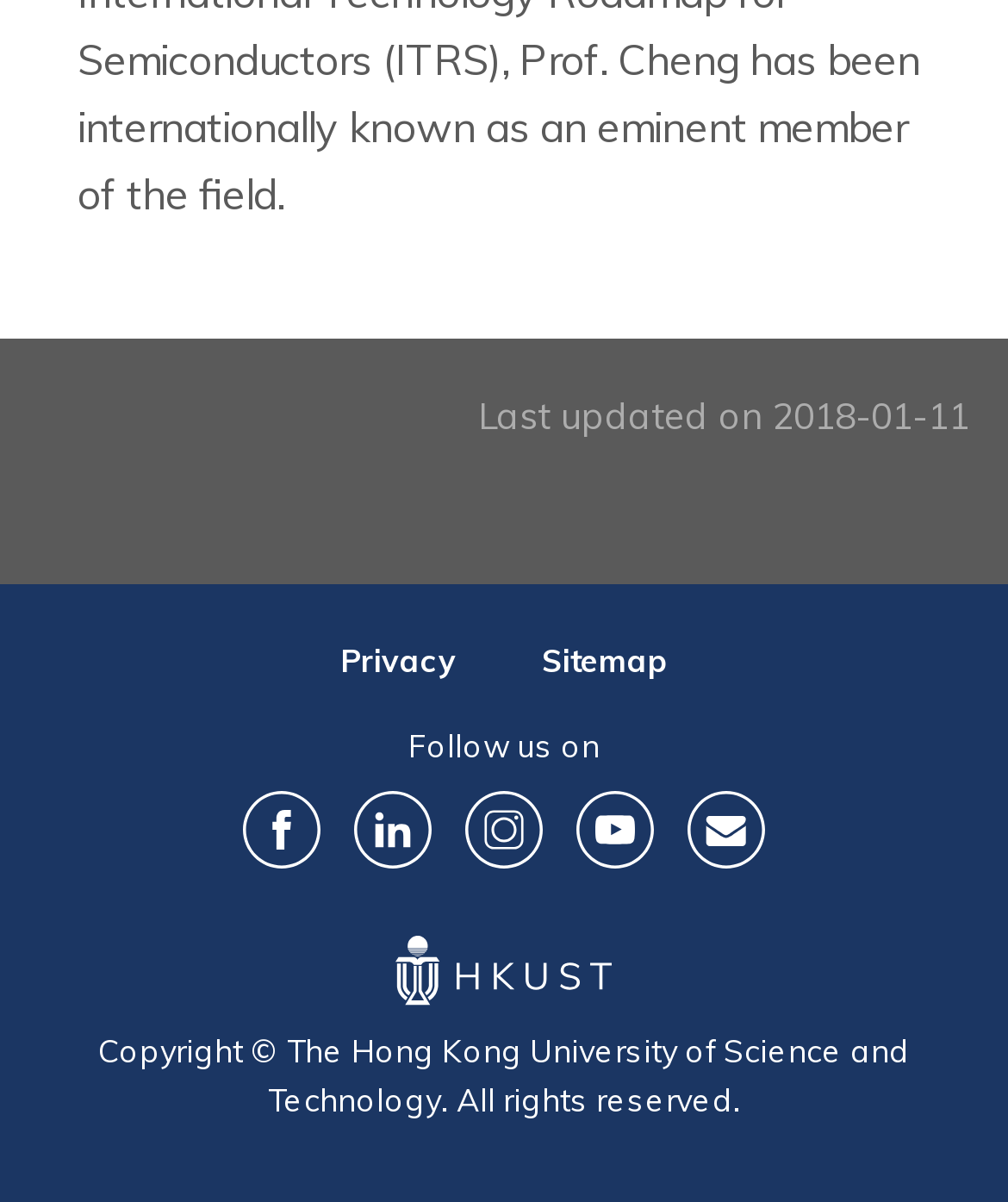Using floating point numbers between 0 and 1, provide the bounding box coordinates in the format (top-left x, top-left y, bottom-right x, bottom-right y). Locate the UI element described here: Contact Us

[0.682, 0.659, 0.759, 0.723]